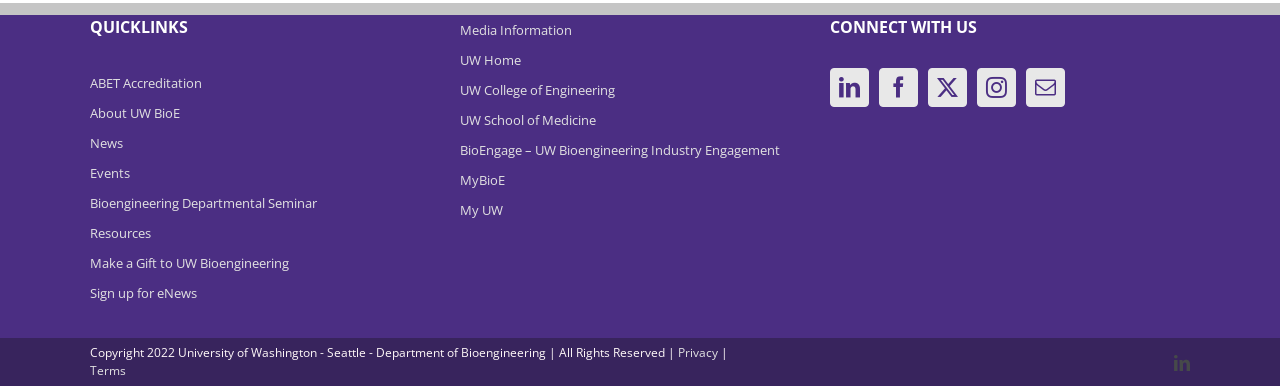Locate the bounding box coordinates of the element to click to perform the following action: 'Check Privacy'. The coordinates should be given as four float values between 0 and 1, in the form of [left, top, right, bottom].

[0.53, 0.891, 0.561, 0.935]